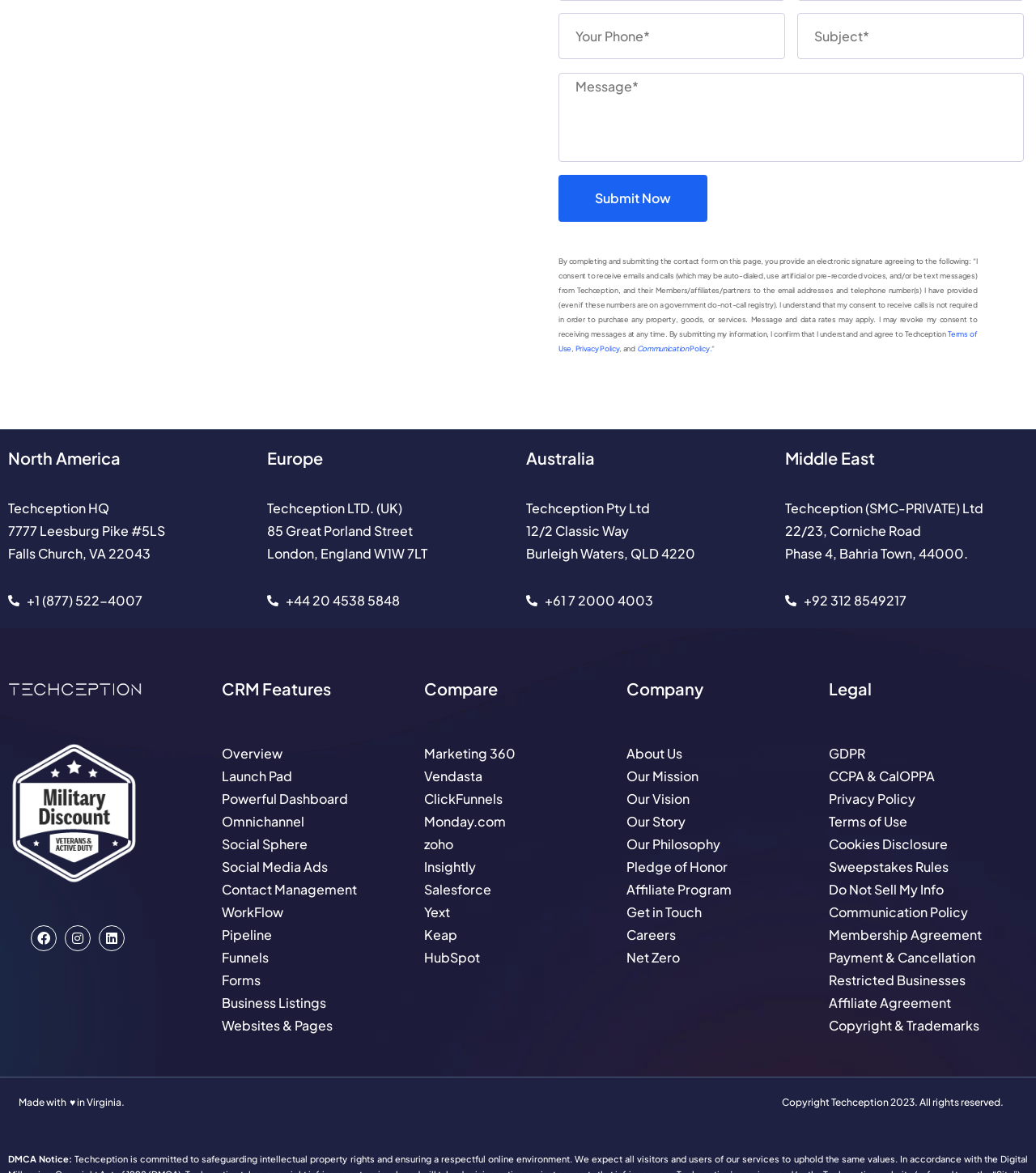Find the bounding box coordinates of the element to click in order to complete this instruction: "Enter phone number". The bounding box coordinates must be four float numbers between 0 and 1, denoted as [left, top, right, bottom].

[0.539, 0.011, 0.758, 0.05]